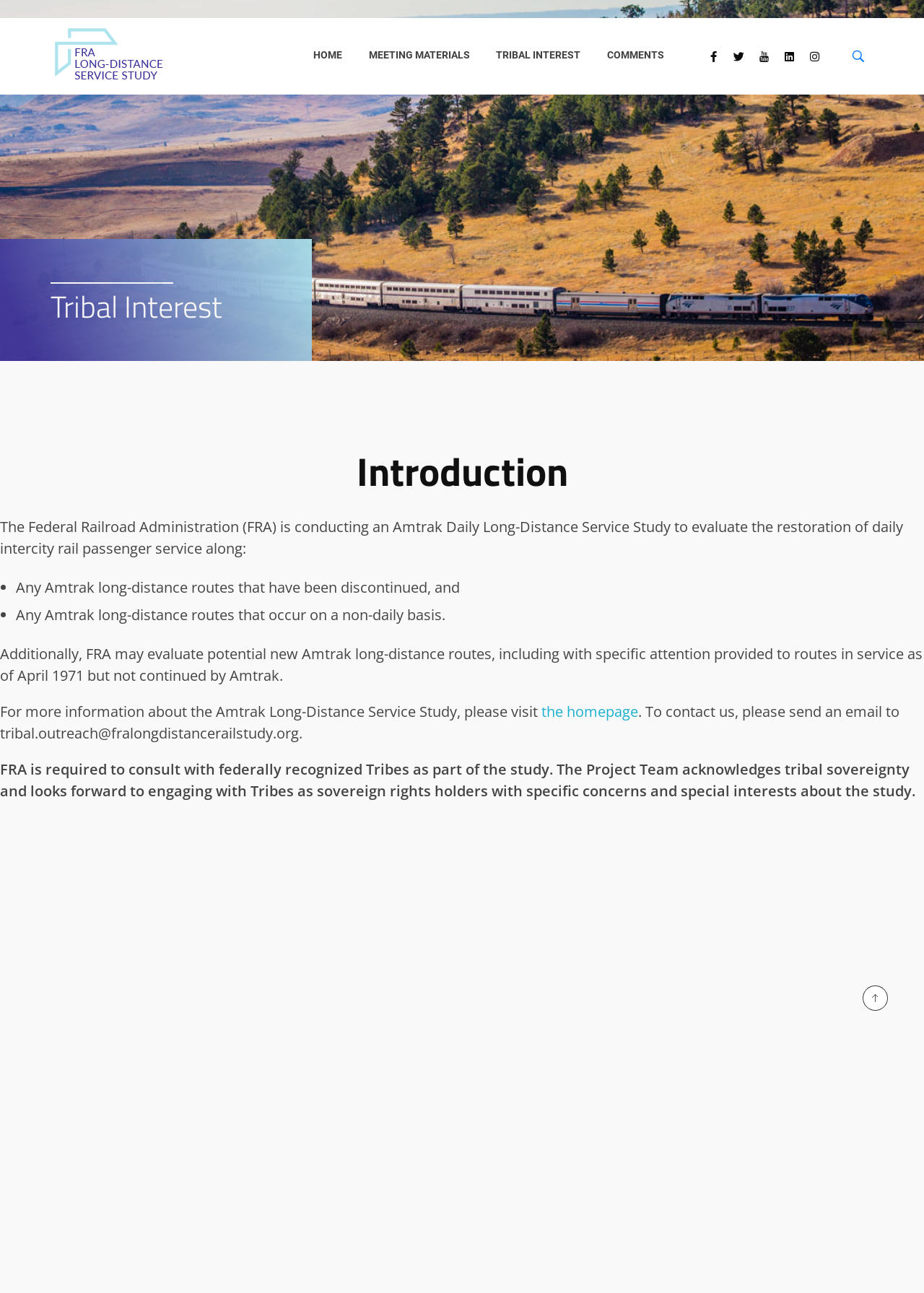What is the focus of the study team's engagement with Tribes?
Please respond to the question with as much detail as possible.

The study team's engagement with Tribes focuses on acknowledging tribal sovereignty and engaging with Tribes as sovereign rights holders with specific concerns and special interests about the study, recognizing their unique perspectives and needs.